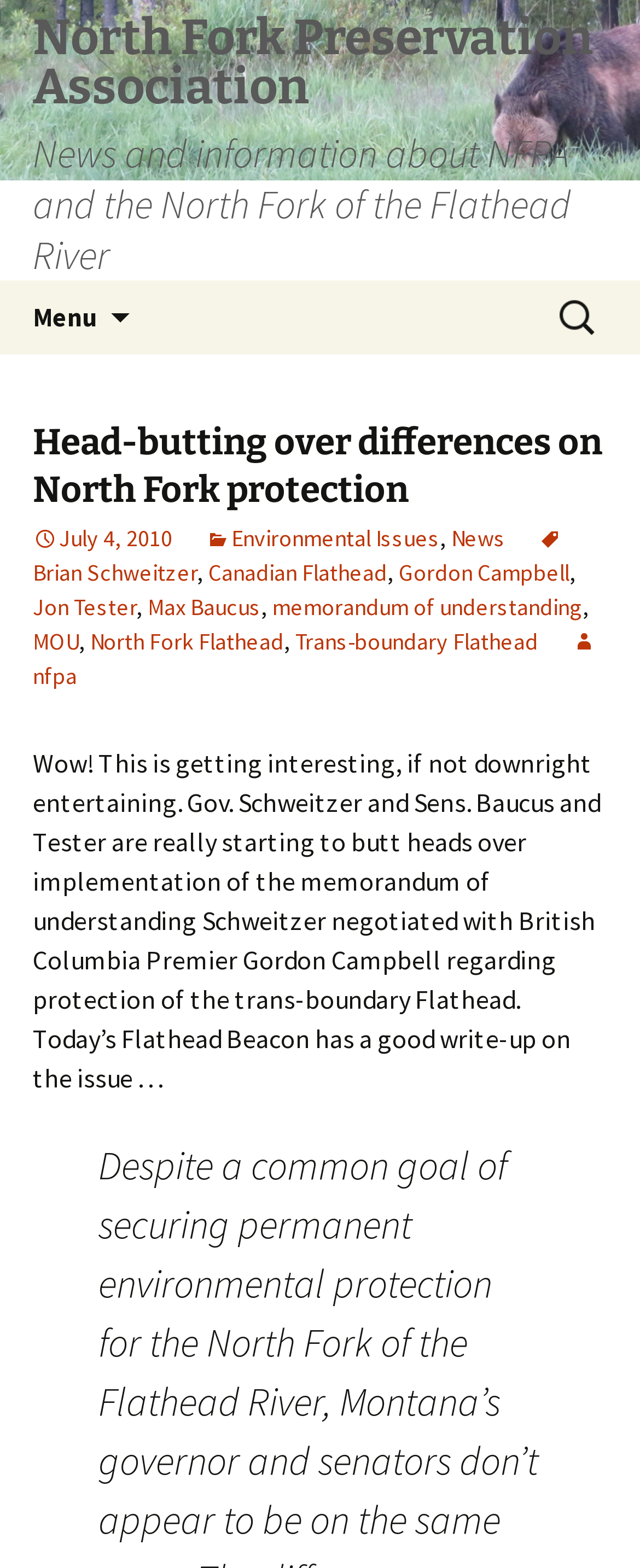Kindly determine the bounding box coordinates for the clickable area to achieve the given instruction: "Search for something".

[0.862, 0.18, 0.949, 0.225]